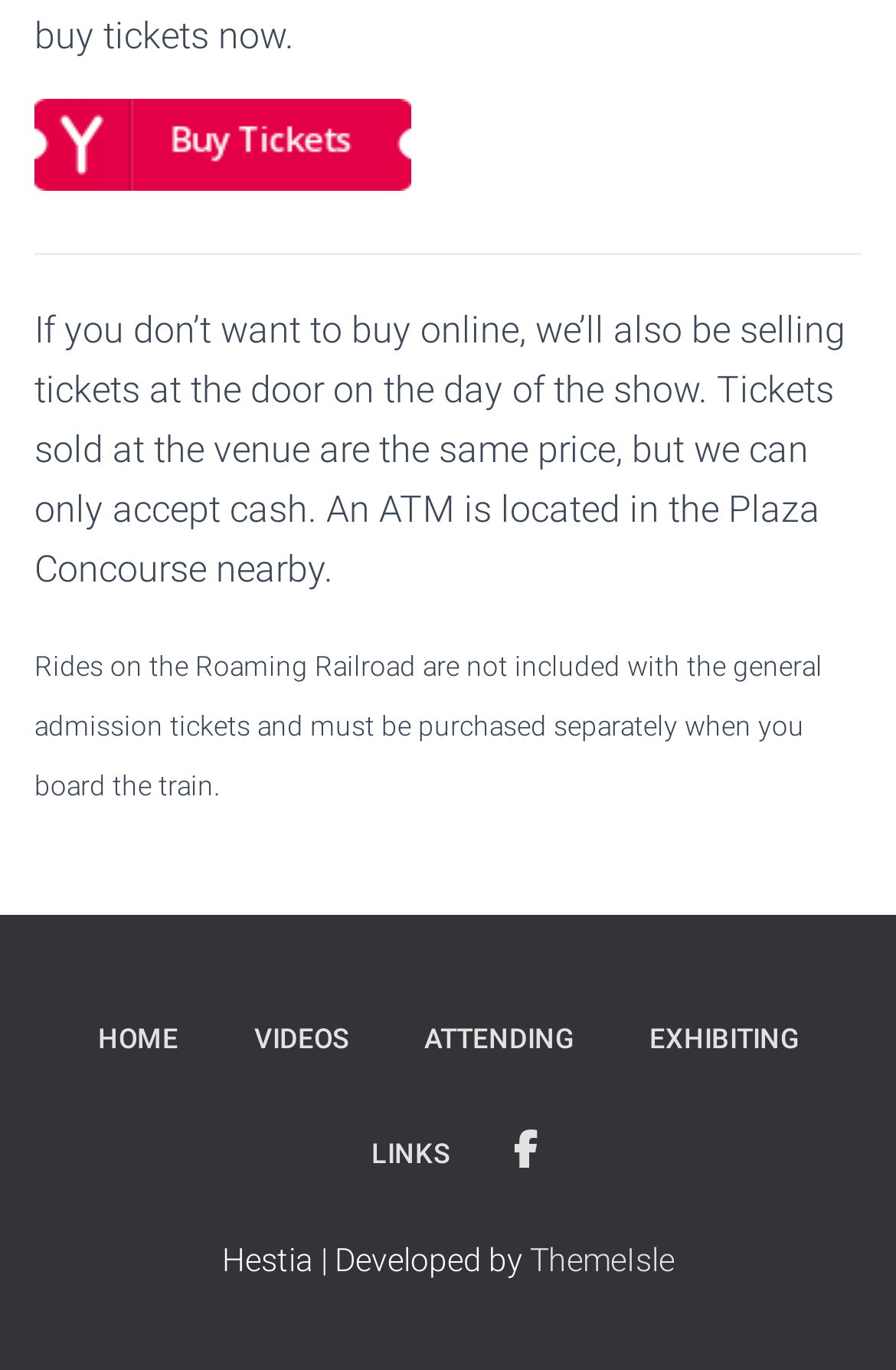Determine the bounding box coordinates for the UI element with the following description: "Links". The coordinates should be four float numbers between 0 and 1, represented as [left, top, right, bottom].

[0.376, 0.802, 0.54, 0.885]